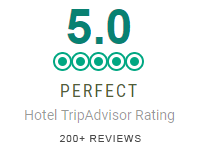Use a single word or phrase to respond to the question:
How many reviews are considered for the rating?

Over 200